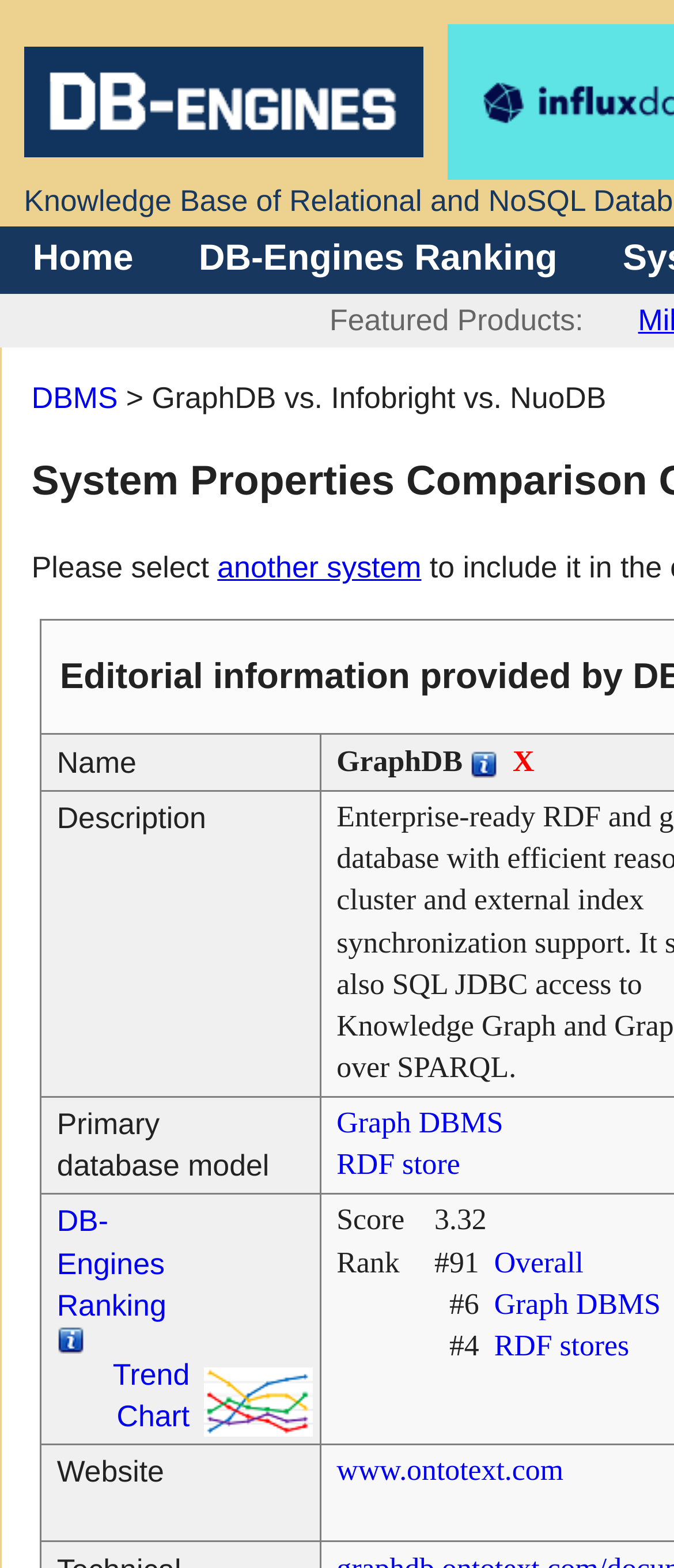What is the score of NuoDB?
Using the screenshot, give a one-word or short phrase answer.

3.32